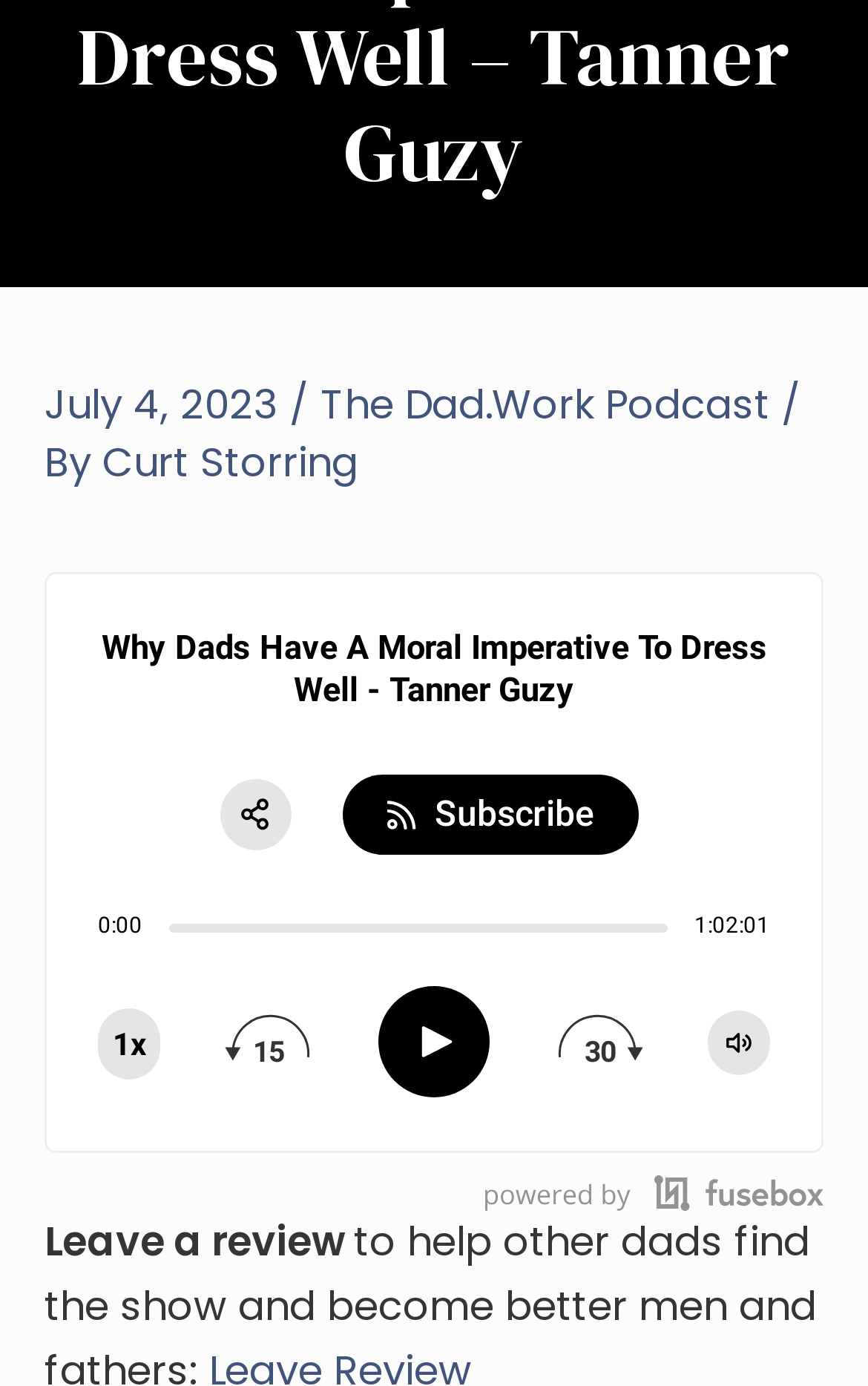Identify the bounding box for the given UI element using the description provided. Coordinates should be in the format (top-left x, top-left y, bottom-right x, bottom-right y) and must be between 0 and 1. Here is the description: Spotify

[0.369, 0.474, 0.767, 0.521]